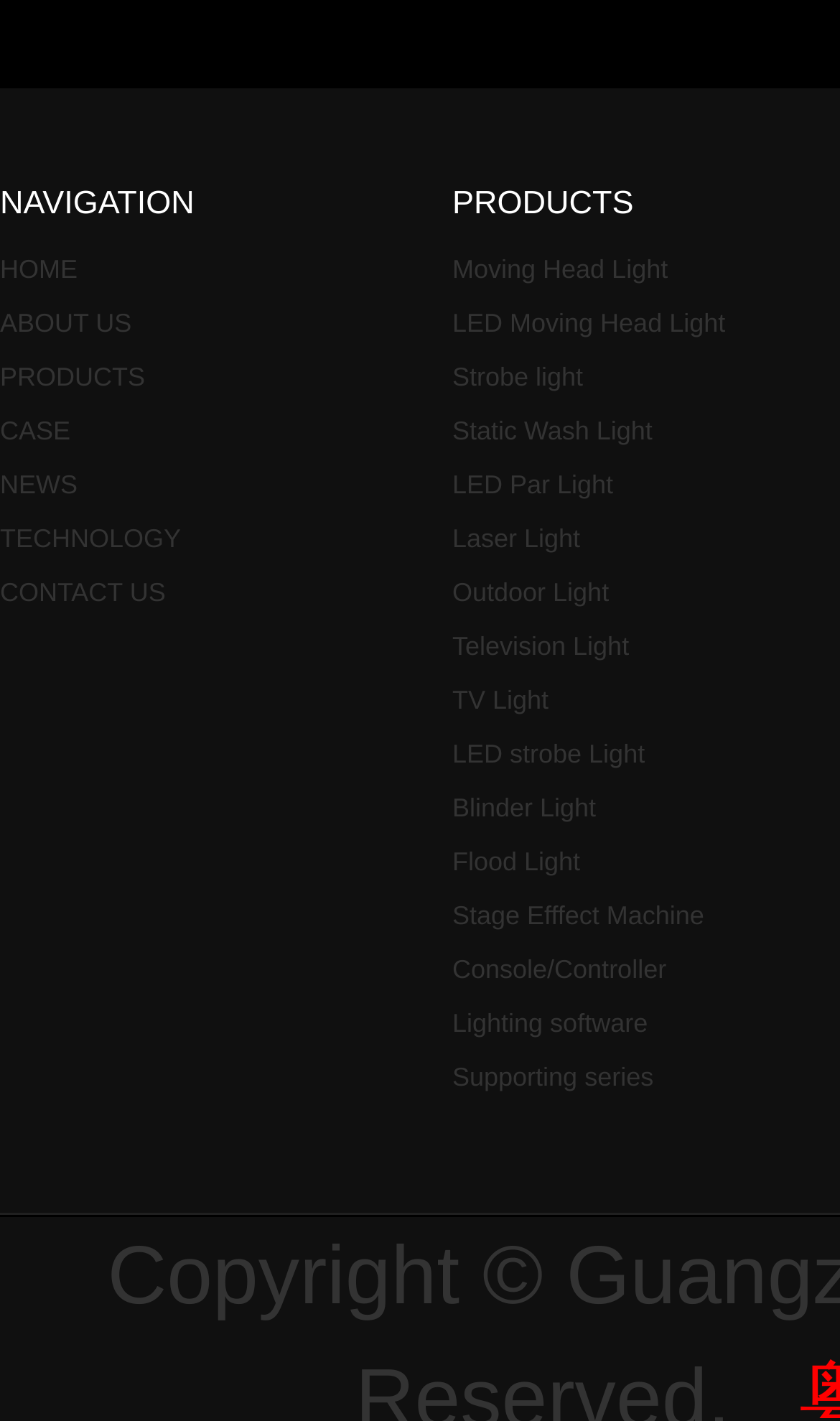Can you show the bounding box coordinates of the region to click on to complete the task described in the instruction: "view products"?

[0.0, 0.255, 0.173, 0.277]